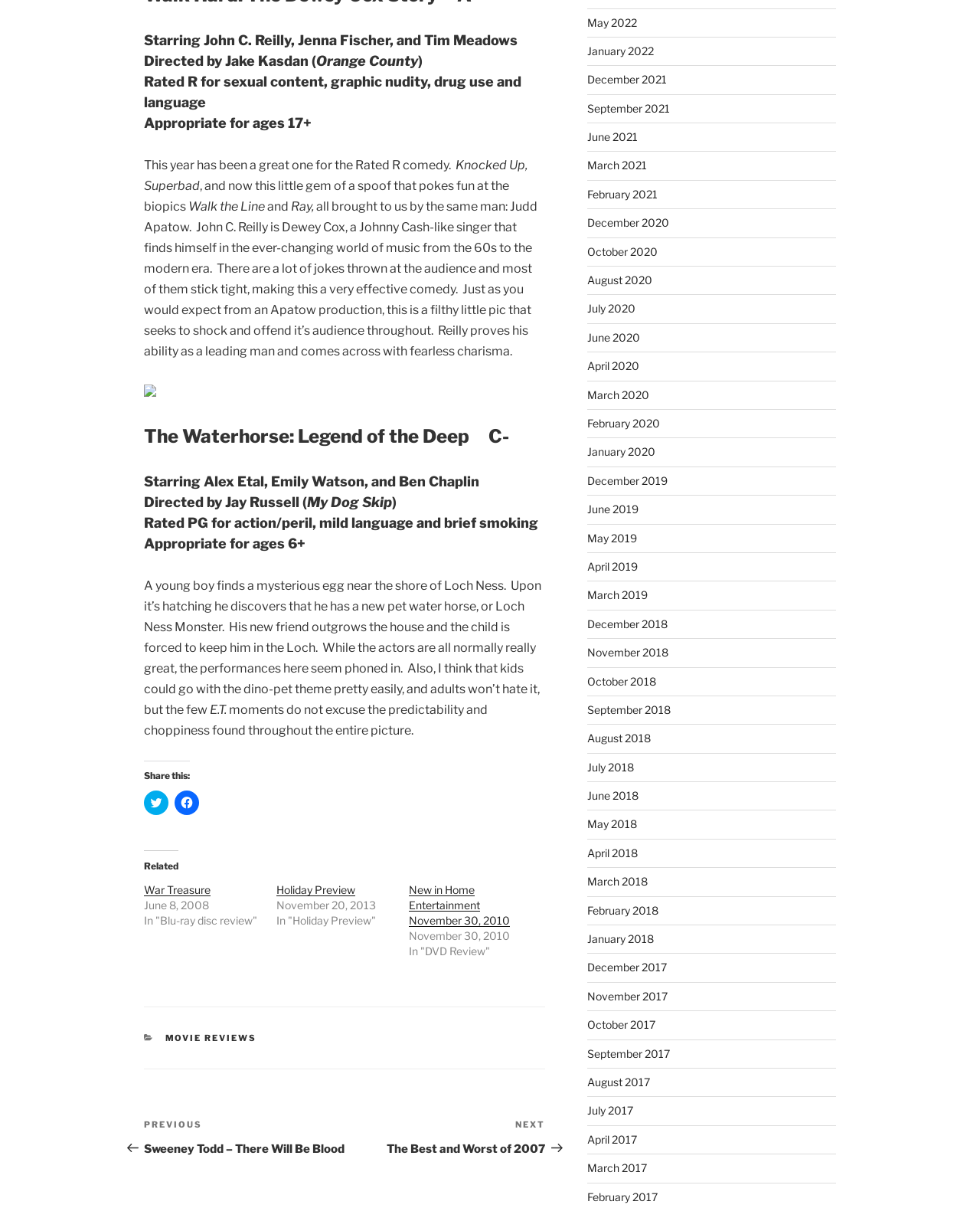Locate the bounding box coordinates of the clickable region necessary to complete the following instruction: "Check categories". Provide the coordinates in the format of four float numbers between 0 and 1, i.e., [left, top, right, bottom].

[0.168, 0.854, 0.242, 0.863]